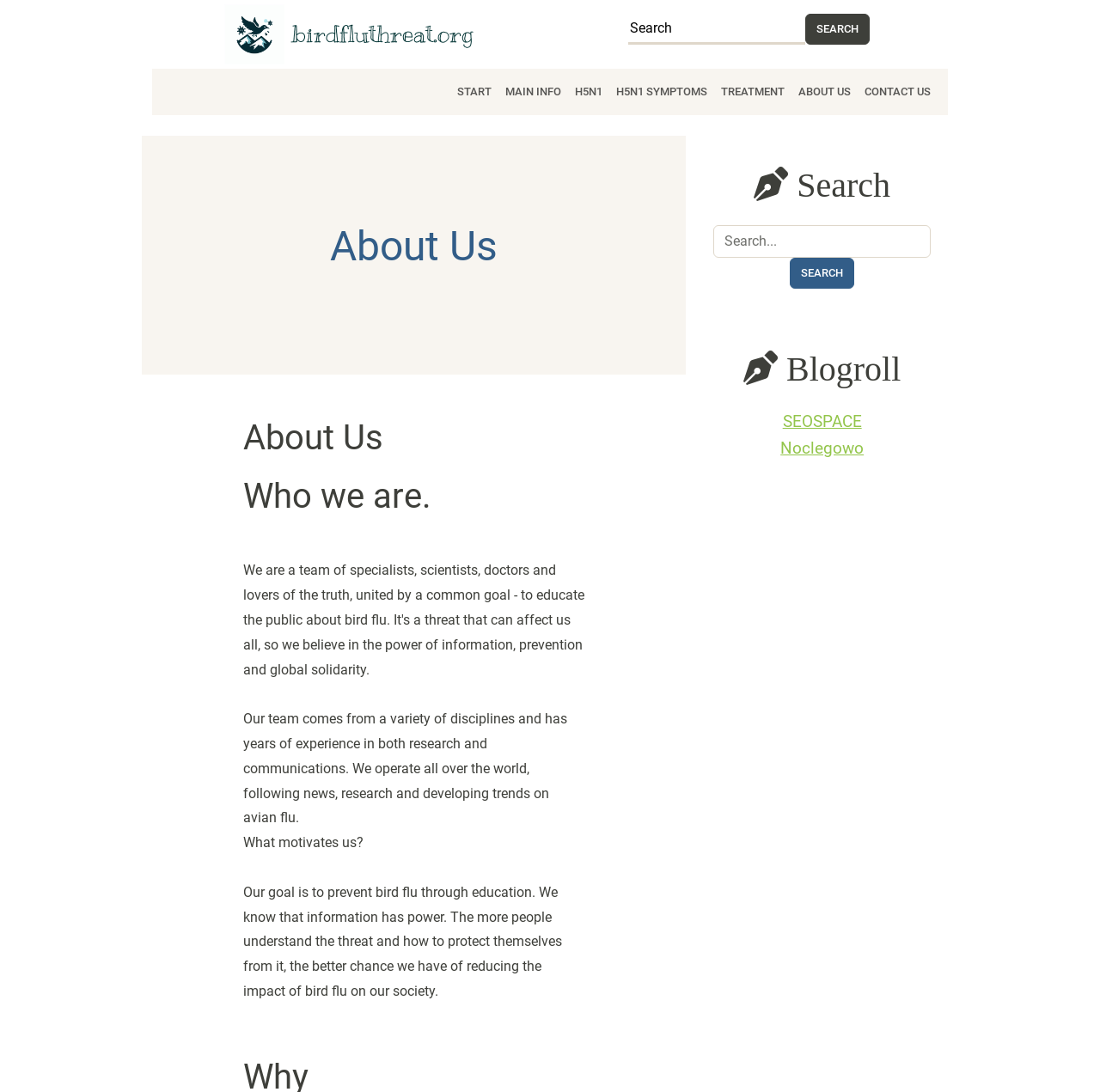What is the purpose of the website?
Using the information from the image, answer the question thoroughly.

I found the purpose of the website by reading the static text element with the bounding box coordinates [0.221, 0.809, 0.511, 0.915], which states 'Our goal is to prevent bird flu through education. We know that information has power. The more people understand the threat and how to protect themselves from it, the better chance we have of reducing the impact of bird flu on our society.'.